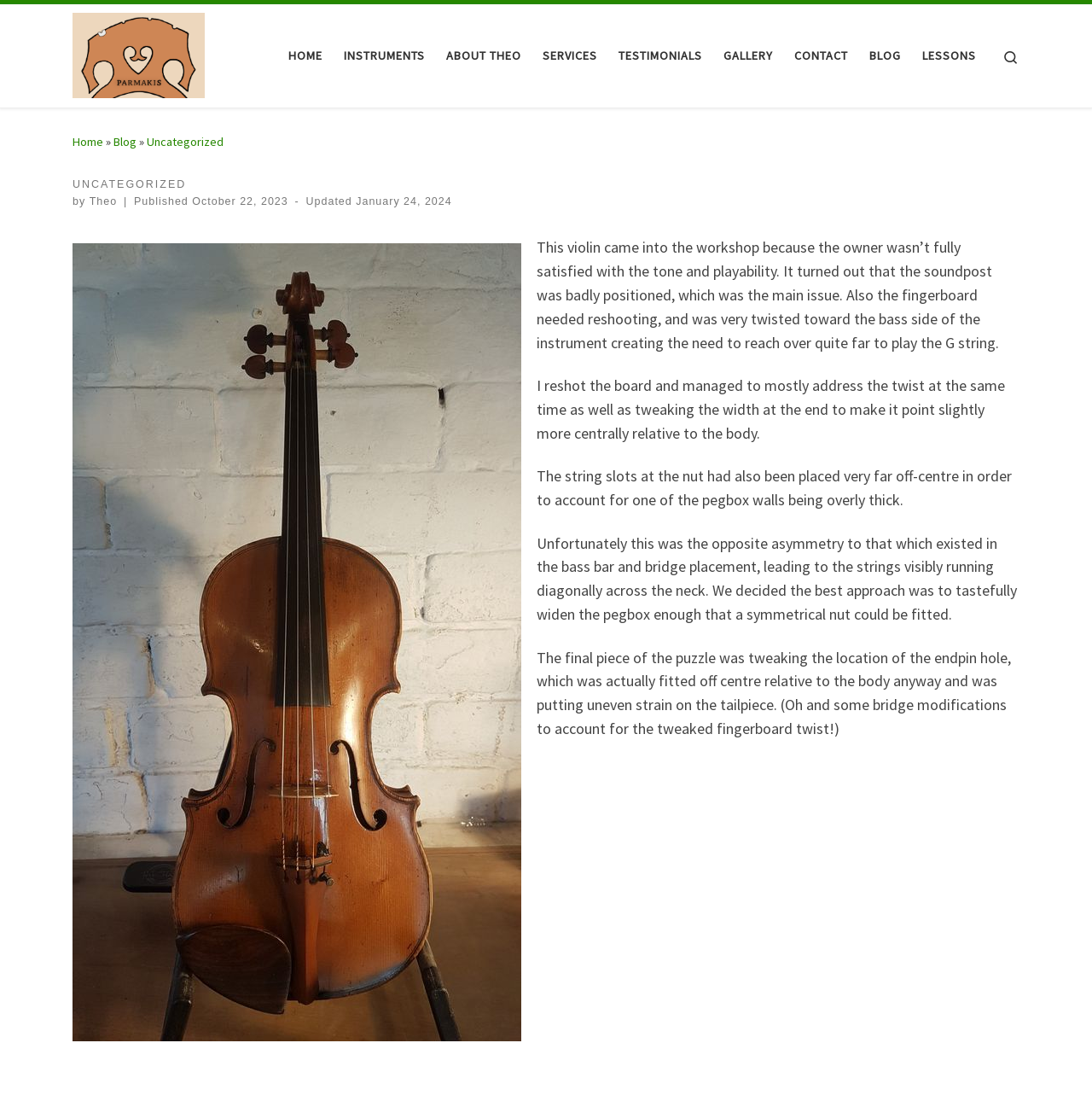What is the date of the blog post update?
Please look at the screenshot and answer using one word or phrase.

January 24, 2024